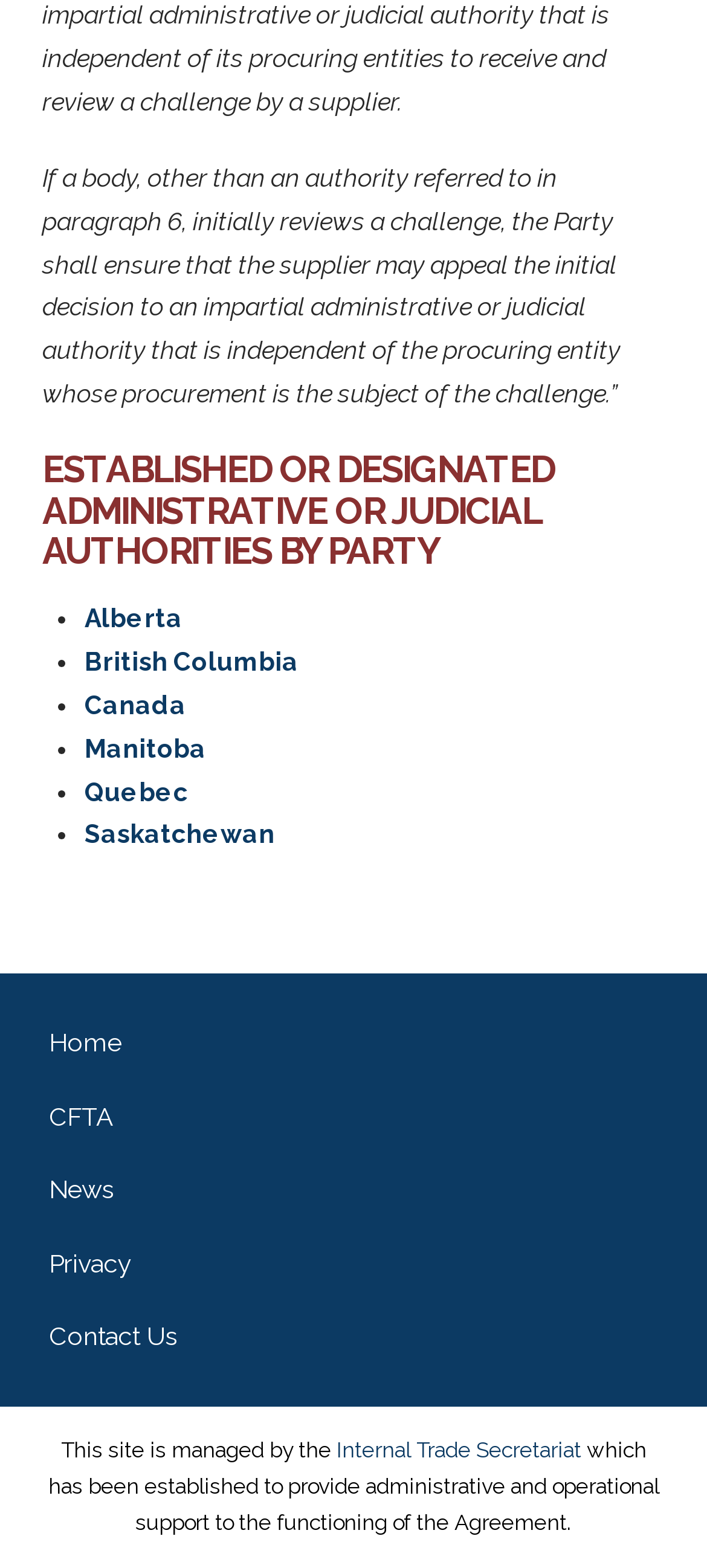How many list markers are on the webpage?
Give a one-word or short phrase answer based on the image.

6